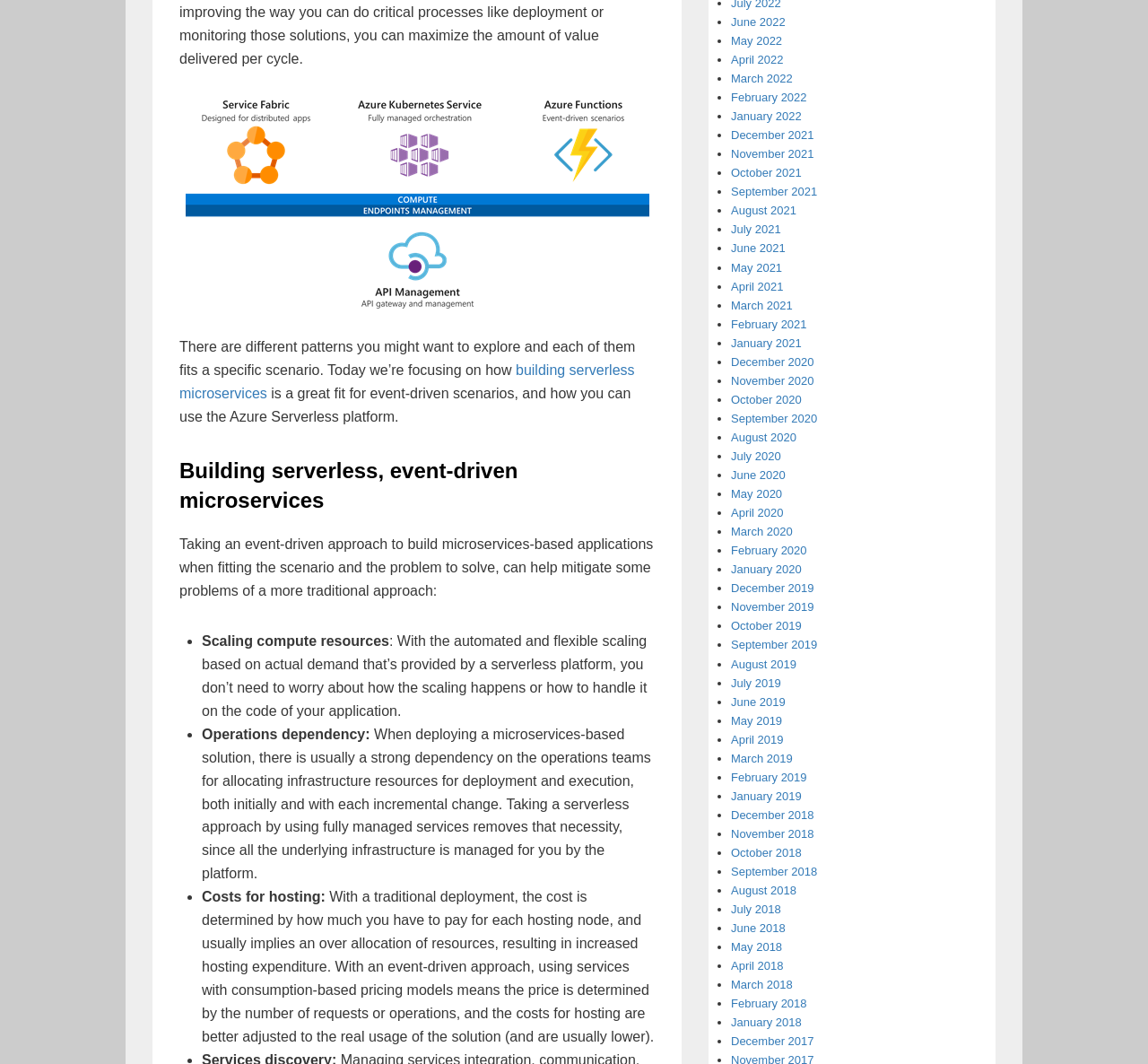Please provide a comprehensive response to the question below by analyzing the image: 
What is the purpose of a serverless platform?

The purpose of a serverless platform is to manage the underlying infrastructure, which is mentioned in the webpage as a benefit of taking a serverless approach. This means that the platform handles the allocation of infrastructure resources, removing the need for operations teams to do so.